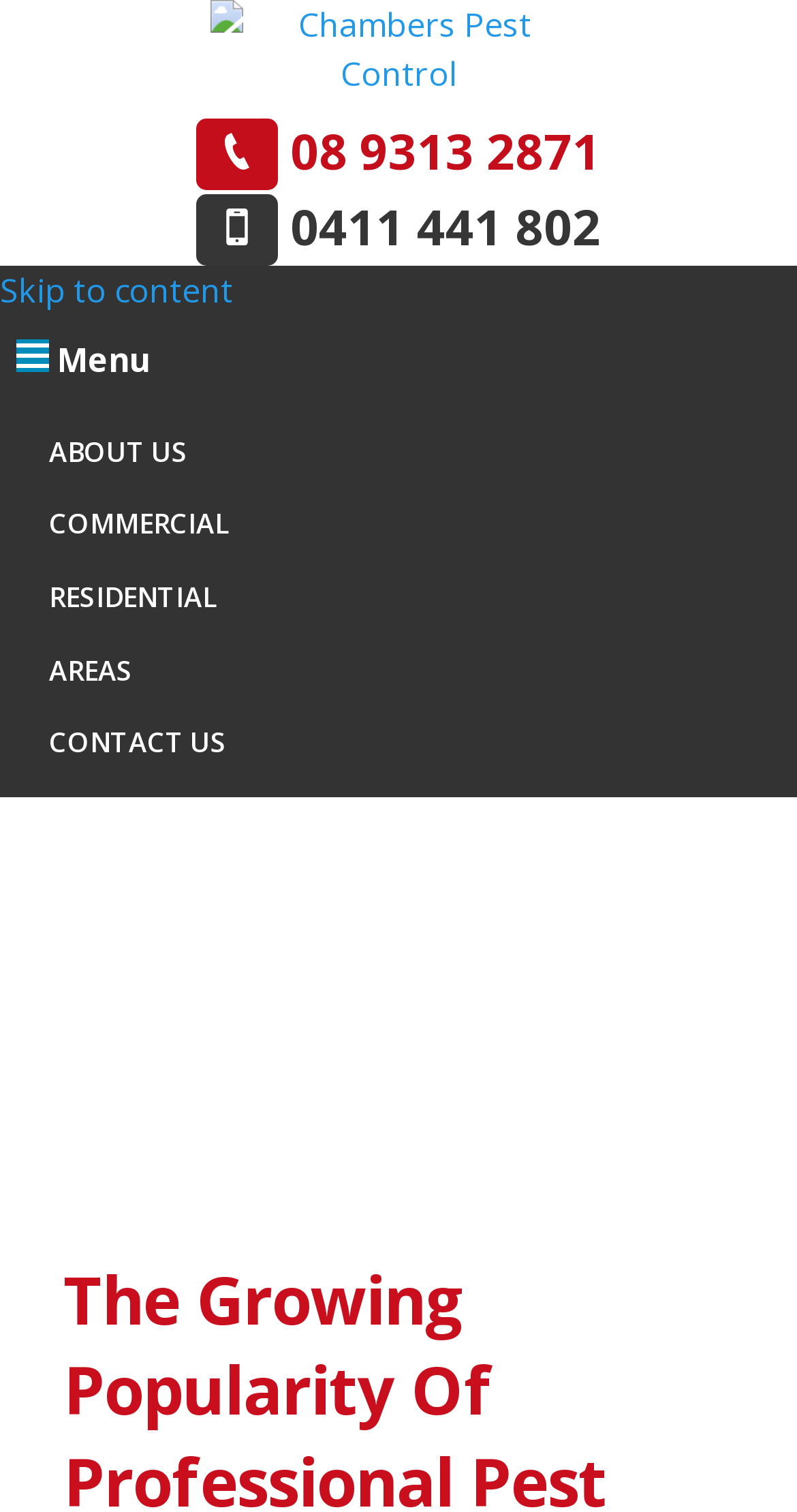Determine the bounding box coordinates of the element that should be clicked to execute the following command: "Click Chambers Pest Control link".

[0.263, 0.015, 0.737, 0.045]